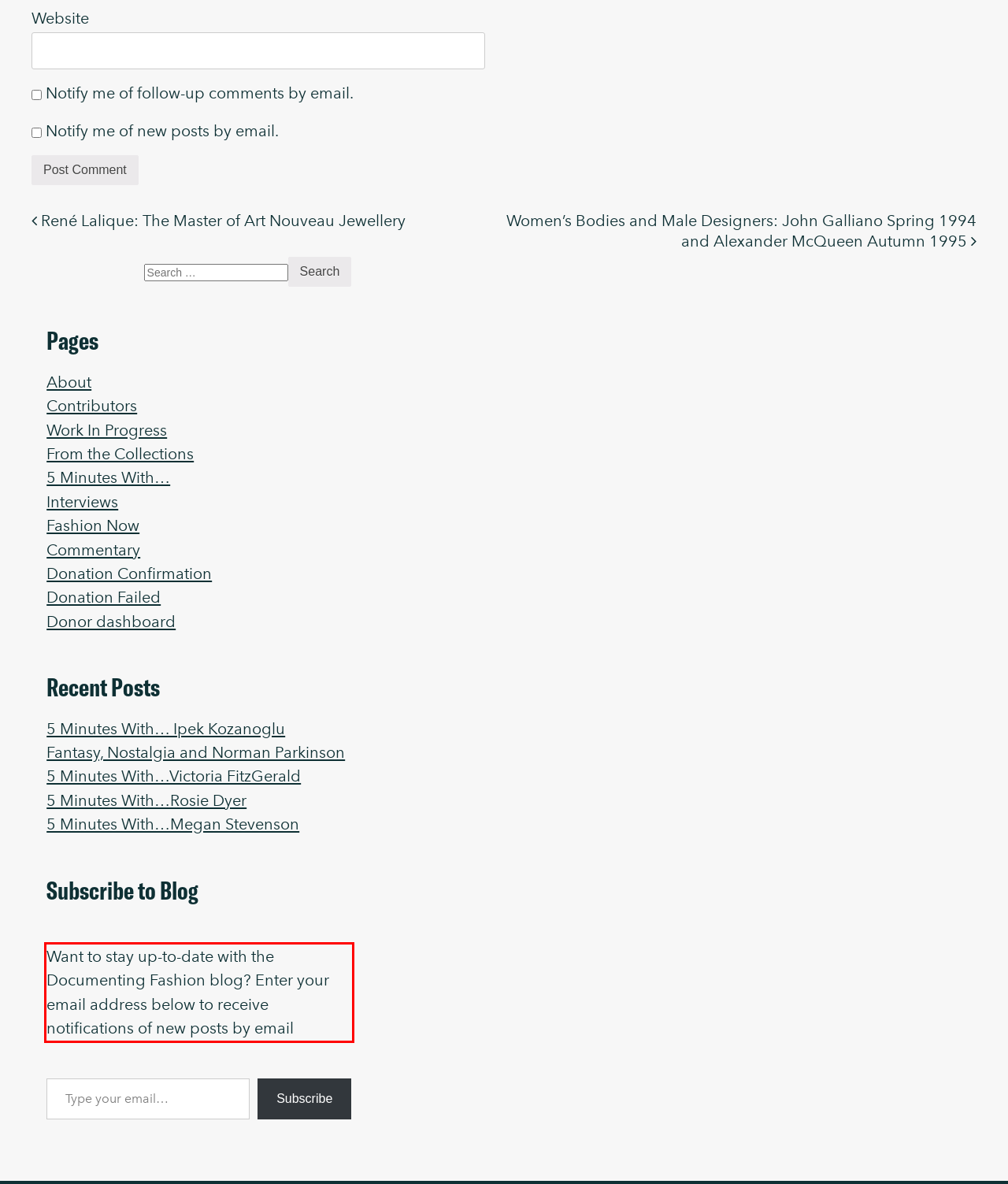Look at the screenshot of the webpage, locate the red rectangle bounding box, and generate the text content that it contains.

Want to stay up-to-date with the Documenting Fashion blog? Enter your email address below to receive notifications of new posts by email